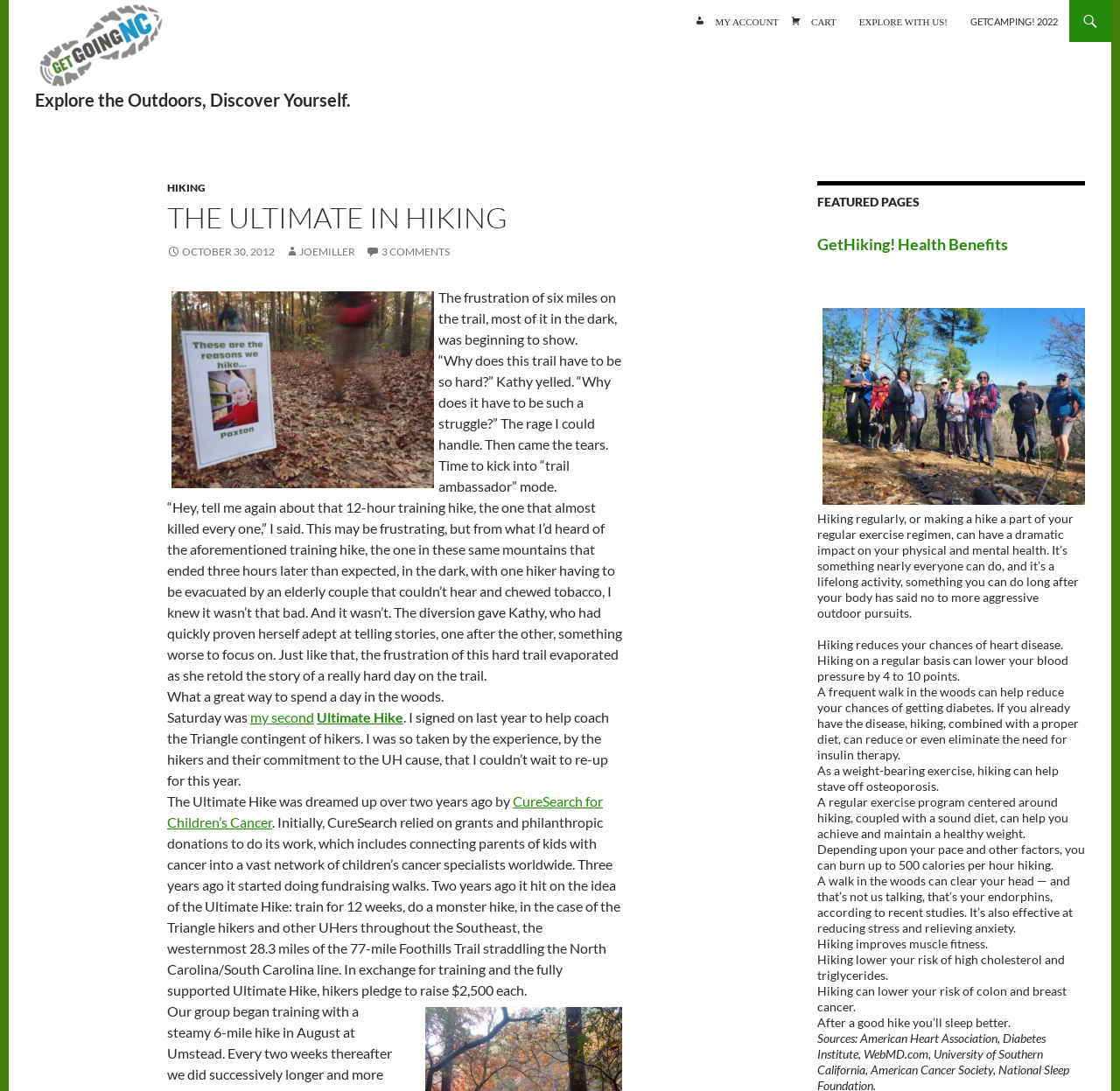Please respond to the question with a concise word or phrase:
What are the health benefits of hiking?

Multiple benefits